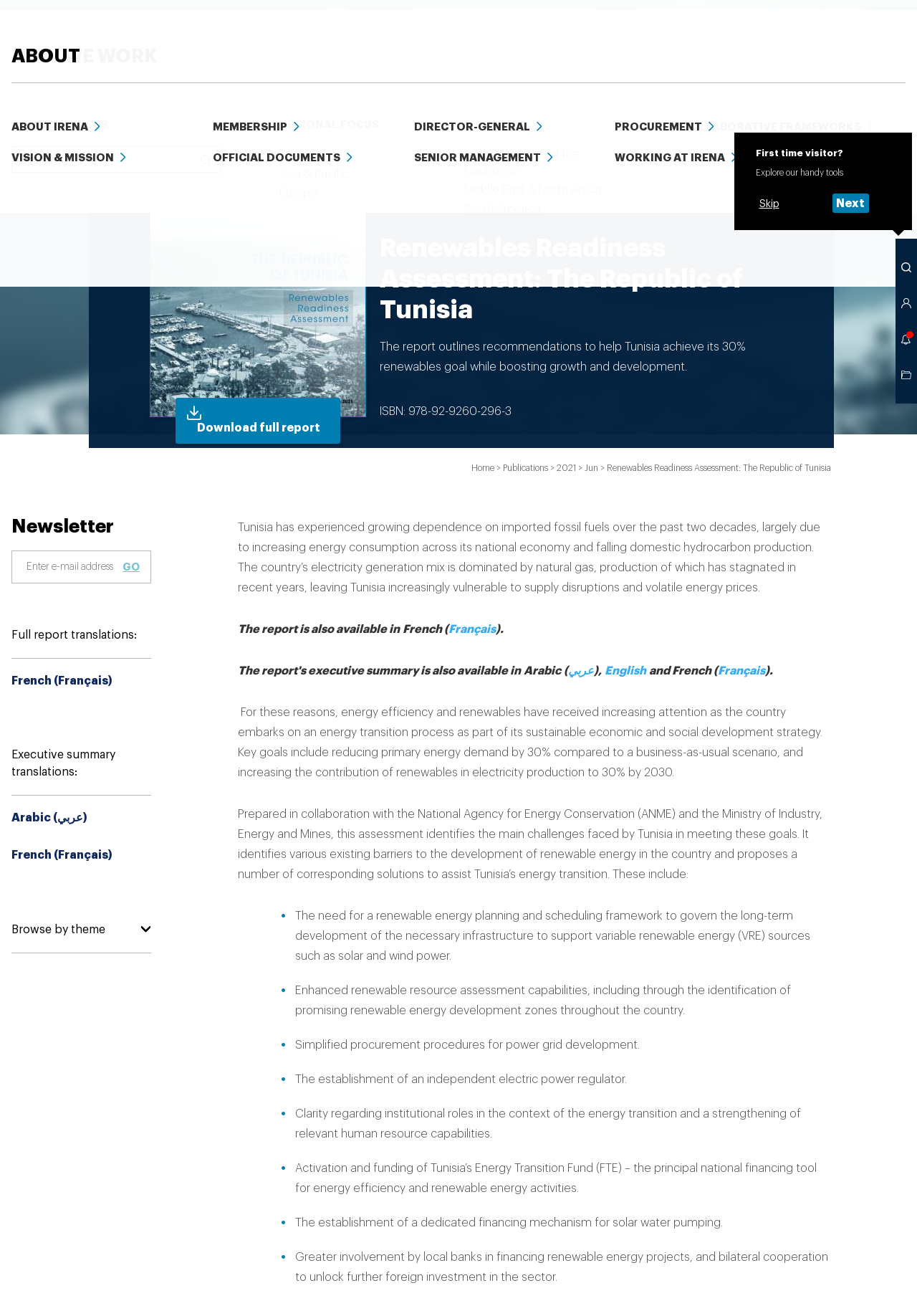Locate the bounding box coordinates of the element I should click to achieve the following instruction: "Browse by theme".

[0.012, 0.7, 0.165, 0.724]